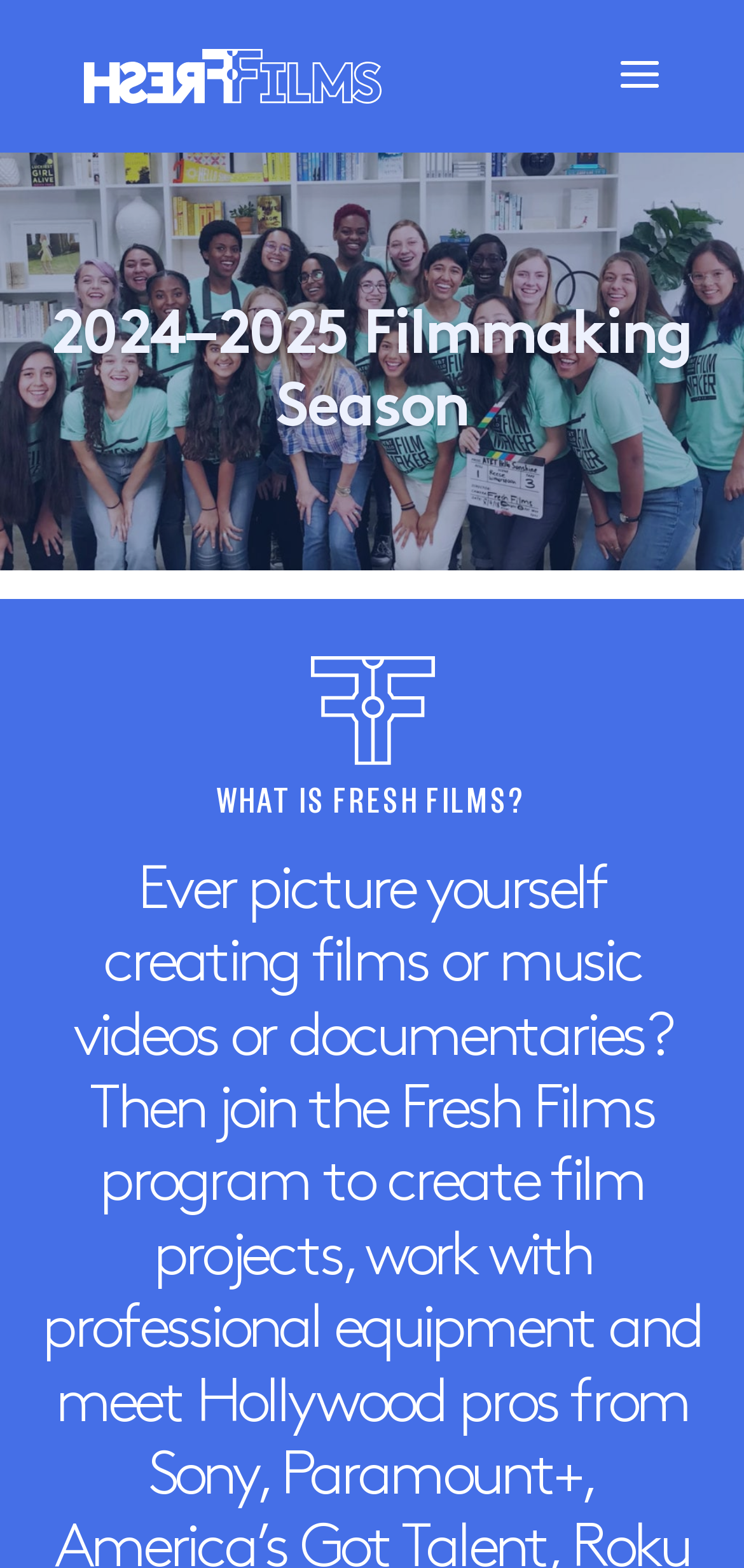Could you identify the text that serves as the heading for this webpage?

Ever picture yourself creating films or music videos or documentaries? Then join the Fresh Films program to create film projects, work with professional equipment and meet Hollywood pros from Sony, Paramount+, America’s Got Talent, Roku and more. Fresh Films trains teens and young adults on all aspects of filmmaking.